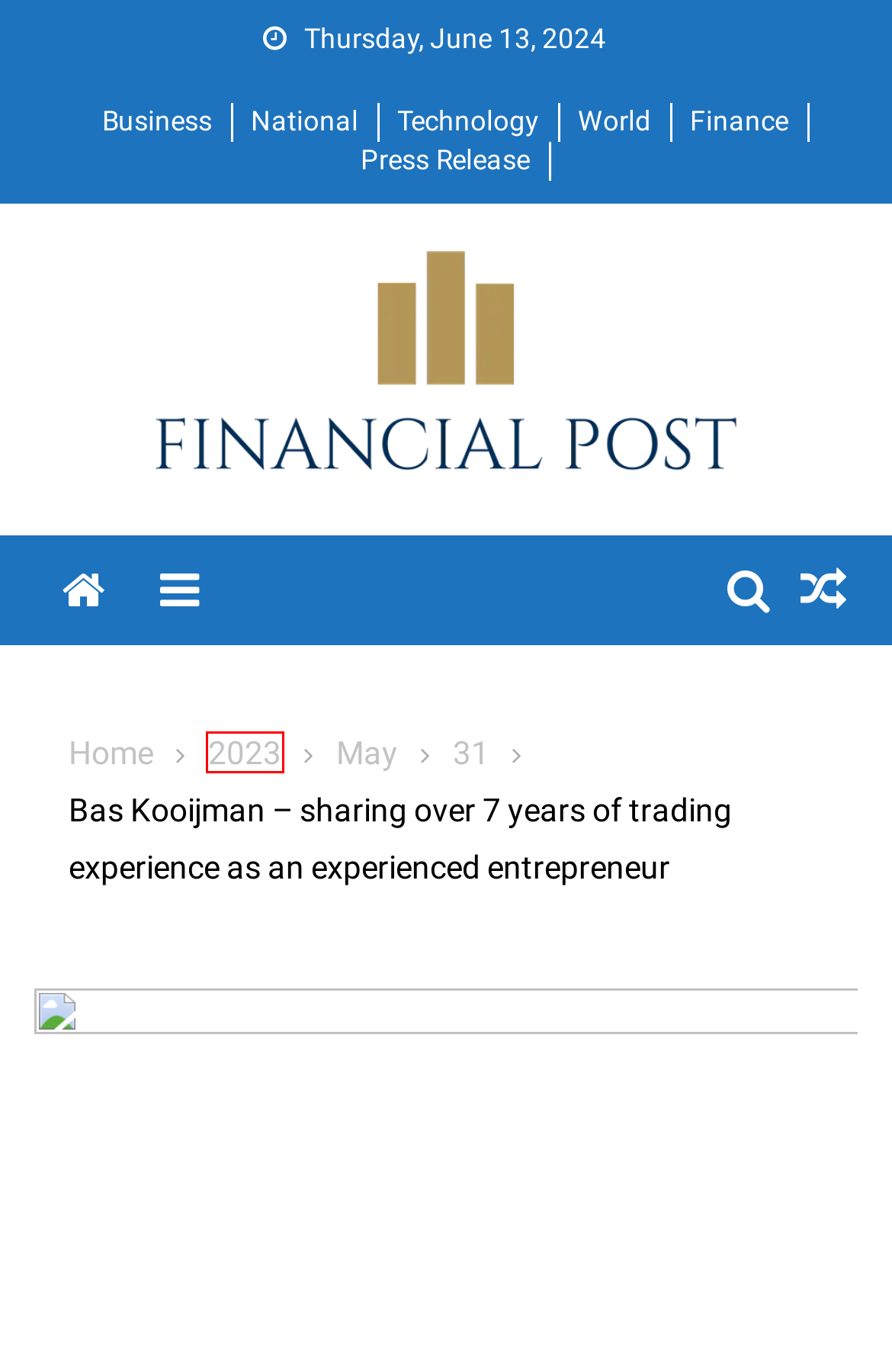Given a screenshot of a webpage with a red bounding box, please pick the webpage description that best fits the new webpage after clicking the element inside the bounding box. Here are the candidates:
A. National – Financial Post
B. February 2022 – Financial Post
C. 2022 – Financial Post
D. Business – Financial Post
E. World – Financial Post
F. February 3, 2022 – Financial Post
G. Press Release – Financial Post
H. Technology – Financial Post

C